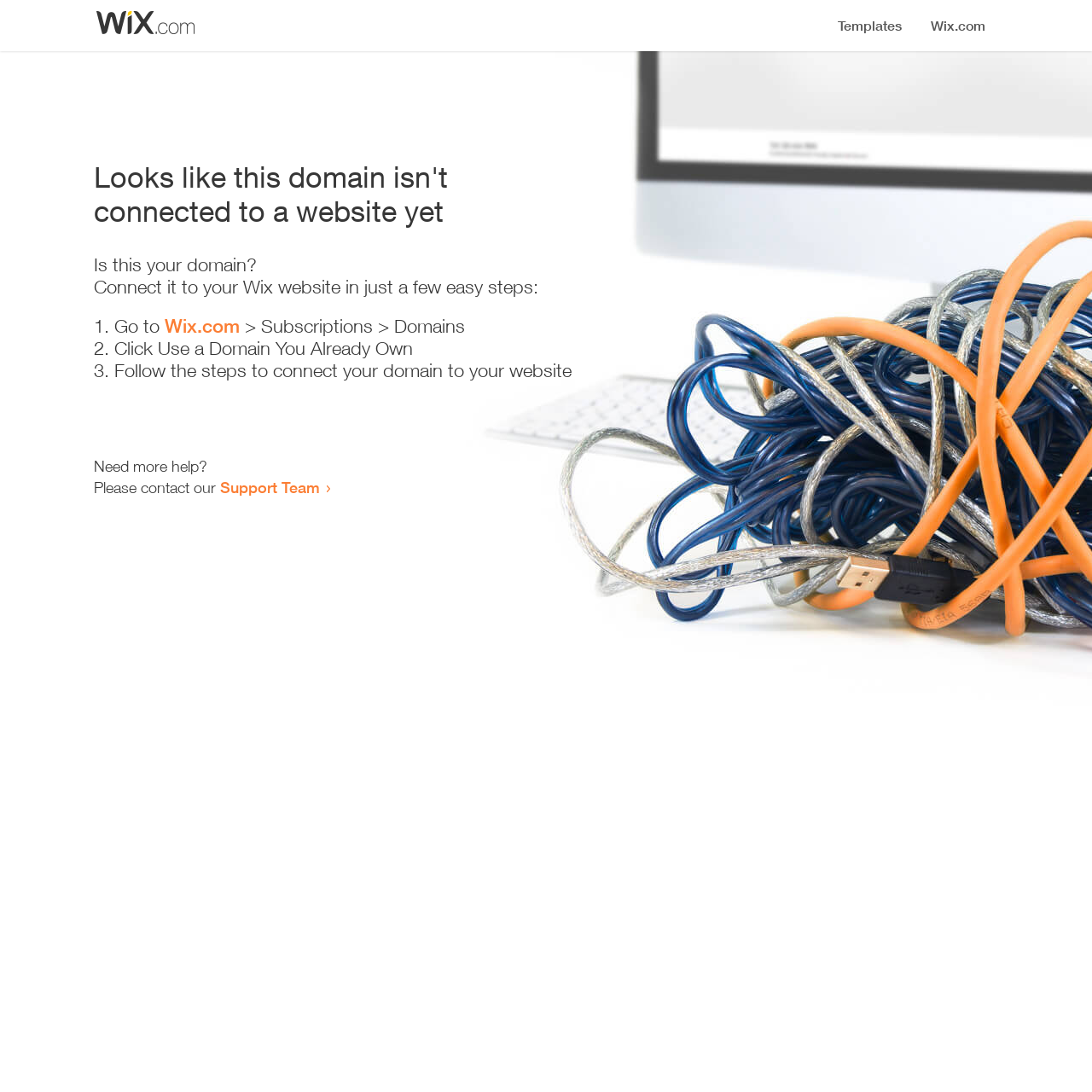Provide a brief response to the question below using a single word or phrase: 
What is the purpose of this webpage?

Domain connection guide